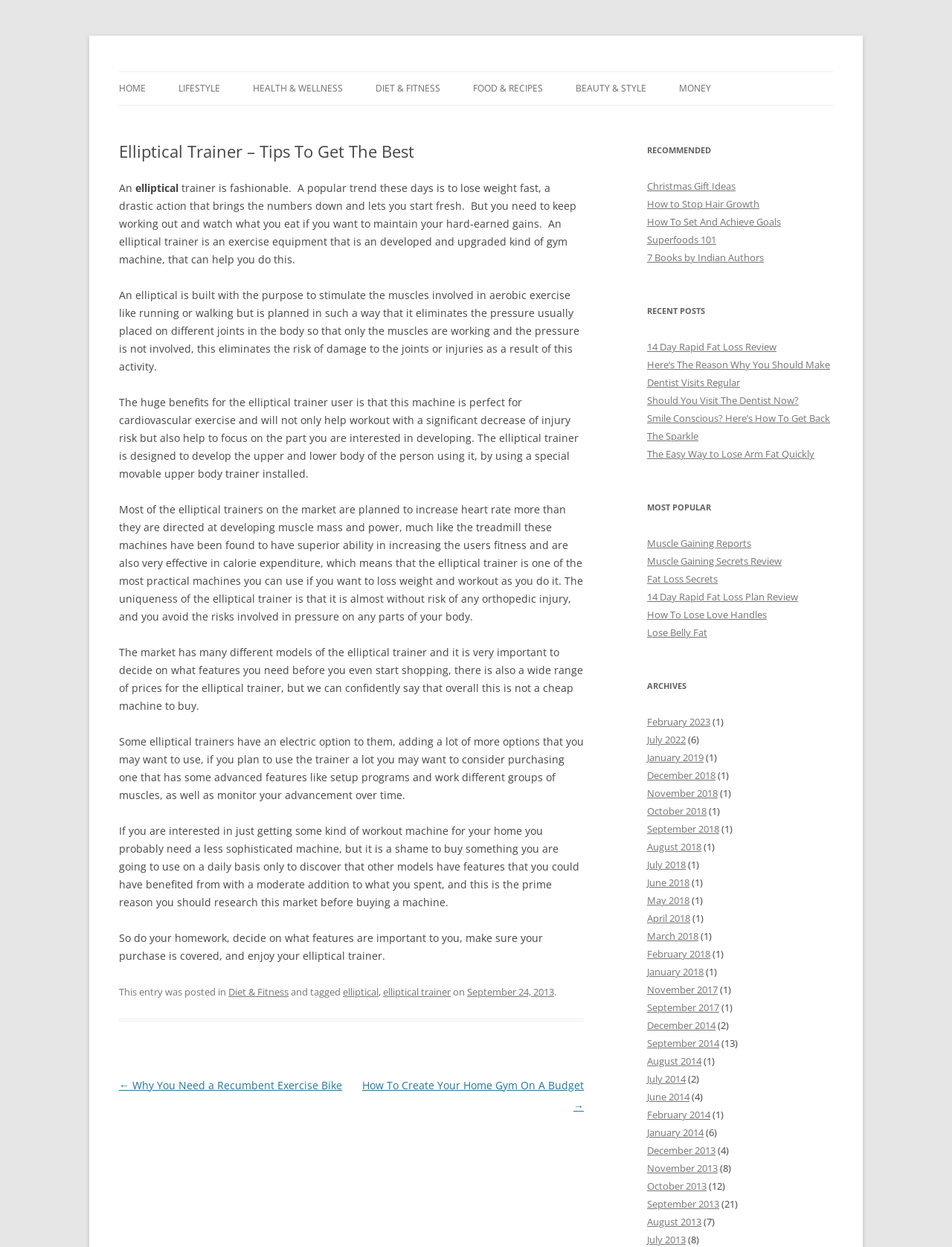Ascertain the bounding box coordinates for the UI element detailed here: "How to Stop Hair Growth". The coordinates should be provided as [left, top, right, bottom] with each value being a float between 0 and 1.

[0.68, 0.158, 0.798, 0.169]